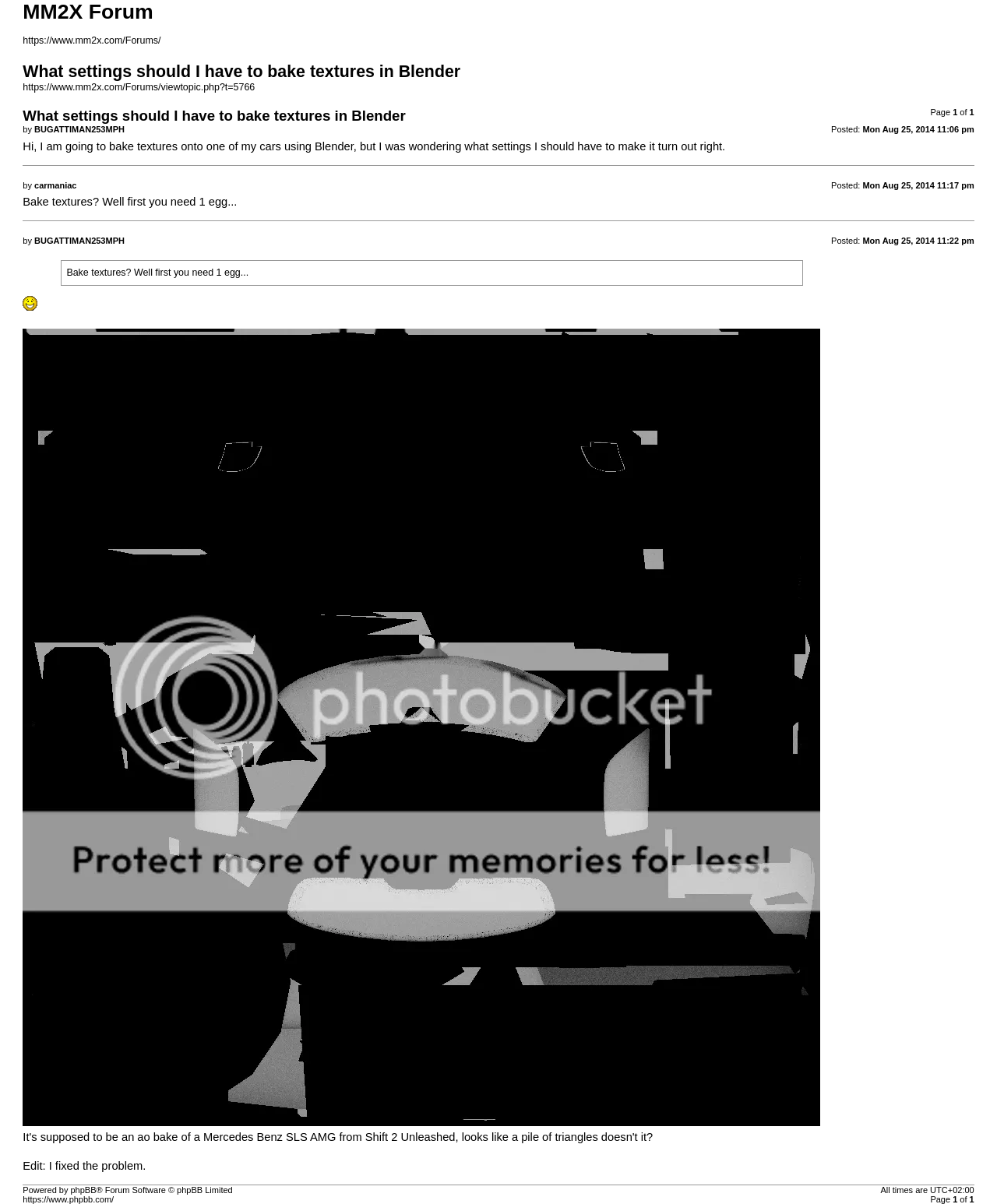Write an extensive caption that covers every aspect of the webpage.

The webpage is a forum discussion page titled "MM2X Forum • What settings should I have to bake textures in Blender". At the top, there is a heading with the forum name "MM2X Forum" and a link to the forum's homepage. Below that, there is another heading with the topic title "What settings should I have to bake textures in Blender" and a link to the topic page.

On the right side of the page, there is a pagination indicator showing "Page 1 of 1". Below the topic title, there is a post from "BUGATTIMAN253MPH" dated "Mon Aug 25, 2014 11:06 pm" with a question about baking textures in Blender.

There are two replies to this post, one from "carmaniac" dated "Mon Aug 25, 2014 11:17 pm" and another from "BUGATTIMAN253MPH" dated "Mon Aug 25, 2014 11:22 pm". The second reply includes a blockquote with the text "Bake textures? Well first you need 1 egg..." and an image with a smiling face. Below the blockquote, there is a larger image that takes up most of the page.

At the bottom of the page, there is a note from "BUGATTIMAN253MPH" saying "Edit: I fixed the problem." followed by a horizontal separator. Below the separator, there is a footer section with information about the forum software and a timestamp showing the time in Europe/Rome timezone.